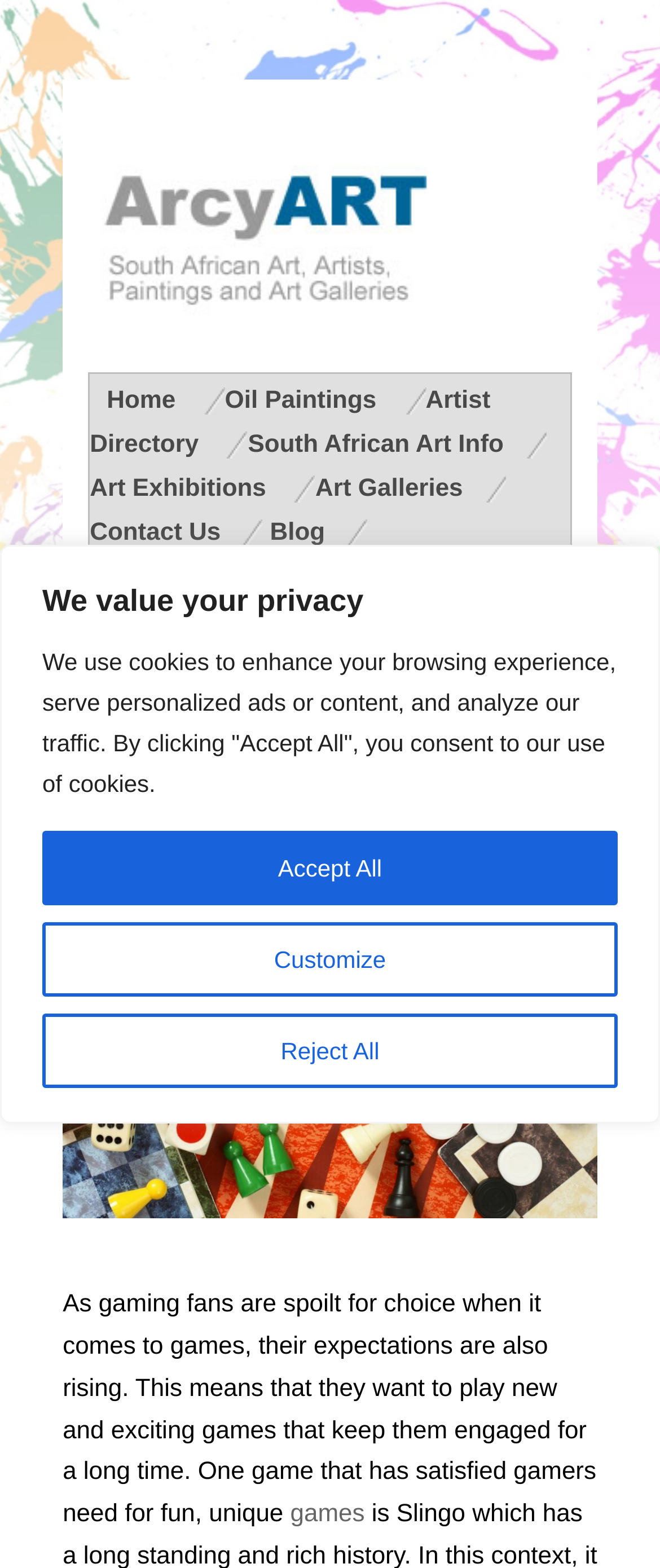Identify the bounding box coordinates of the part that should be clicked to carry out this instruction: "View Oil Paintings page".

[0.341, 0.247, 0.645, 0.264]